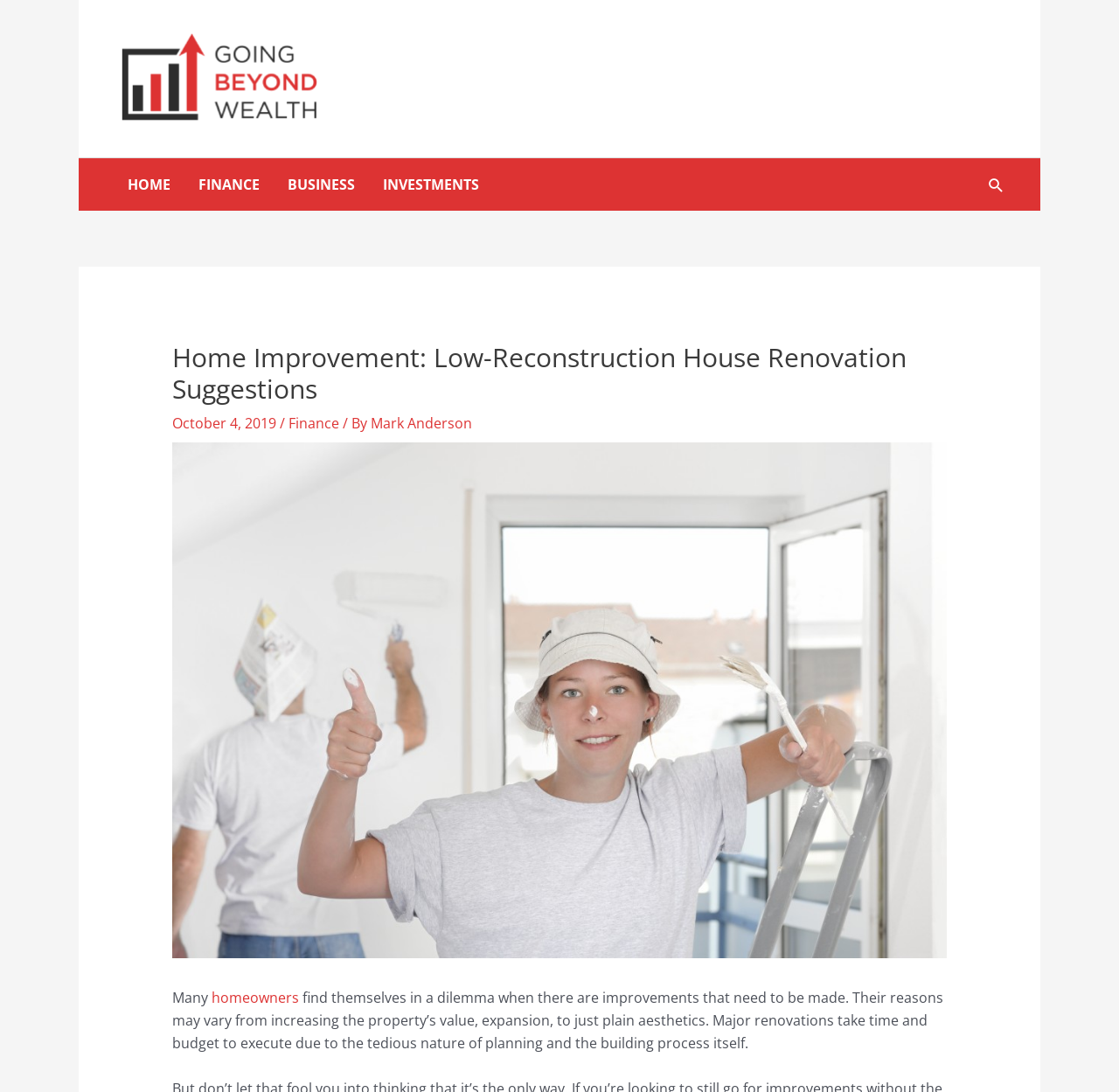Find the bounding box coordinates for the area you need to click to carry out the instruction: "read the article by Mark Anderson". The coordinates should be four float numbers between 0 and 1, indicated as [left, top, right, bottom].

[0.331, 0.379, 0.422, 0.396]